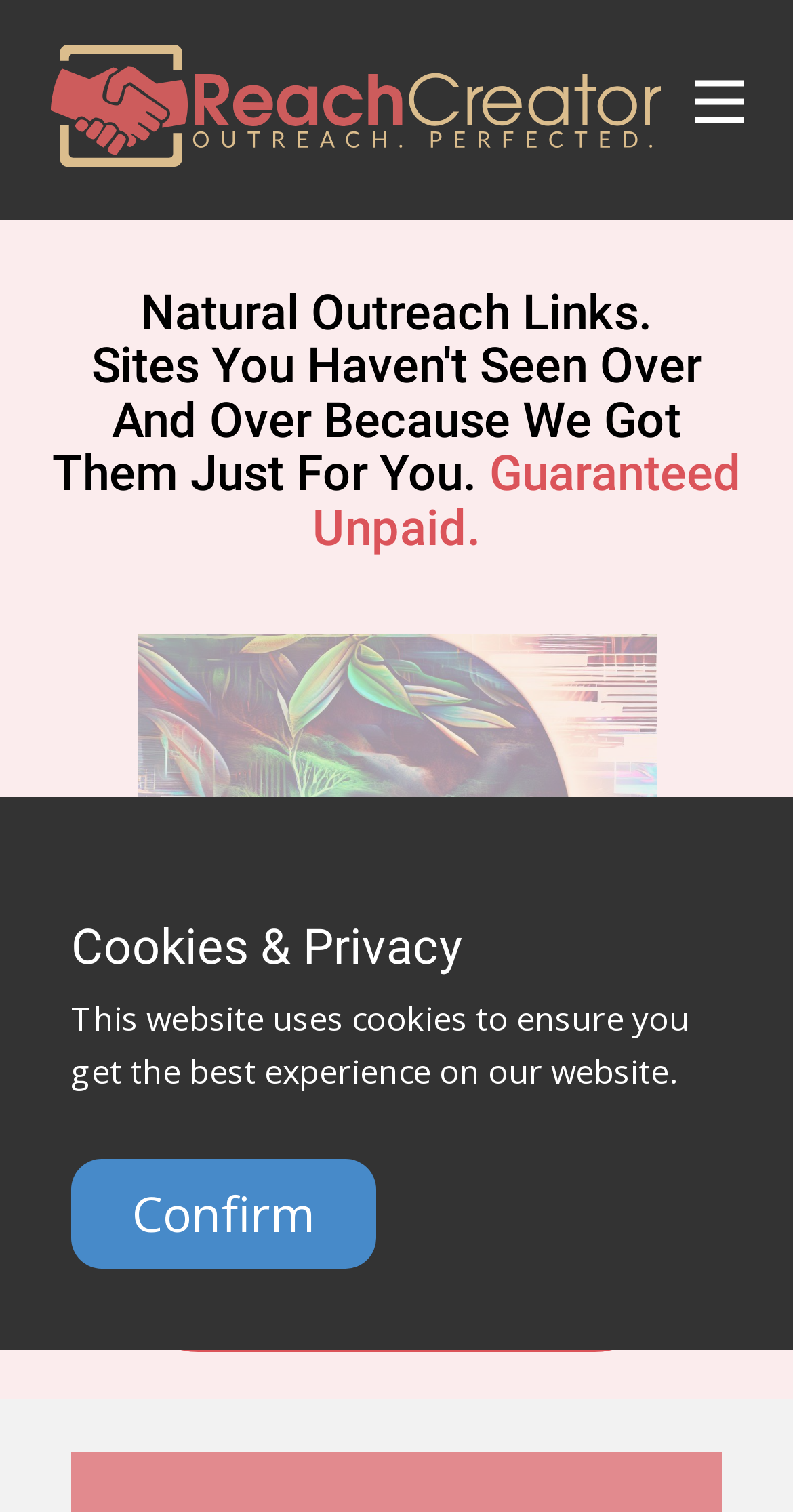Using floating point numbers between 0 and 1, provide the bounding box coordinates in the format (top-left x, top-left y, bottom-right x, bottom-right y). Locate the UI element described here: Confirm

[0.09, 0.767, 0.474, 0.839]